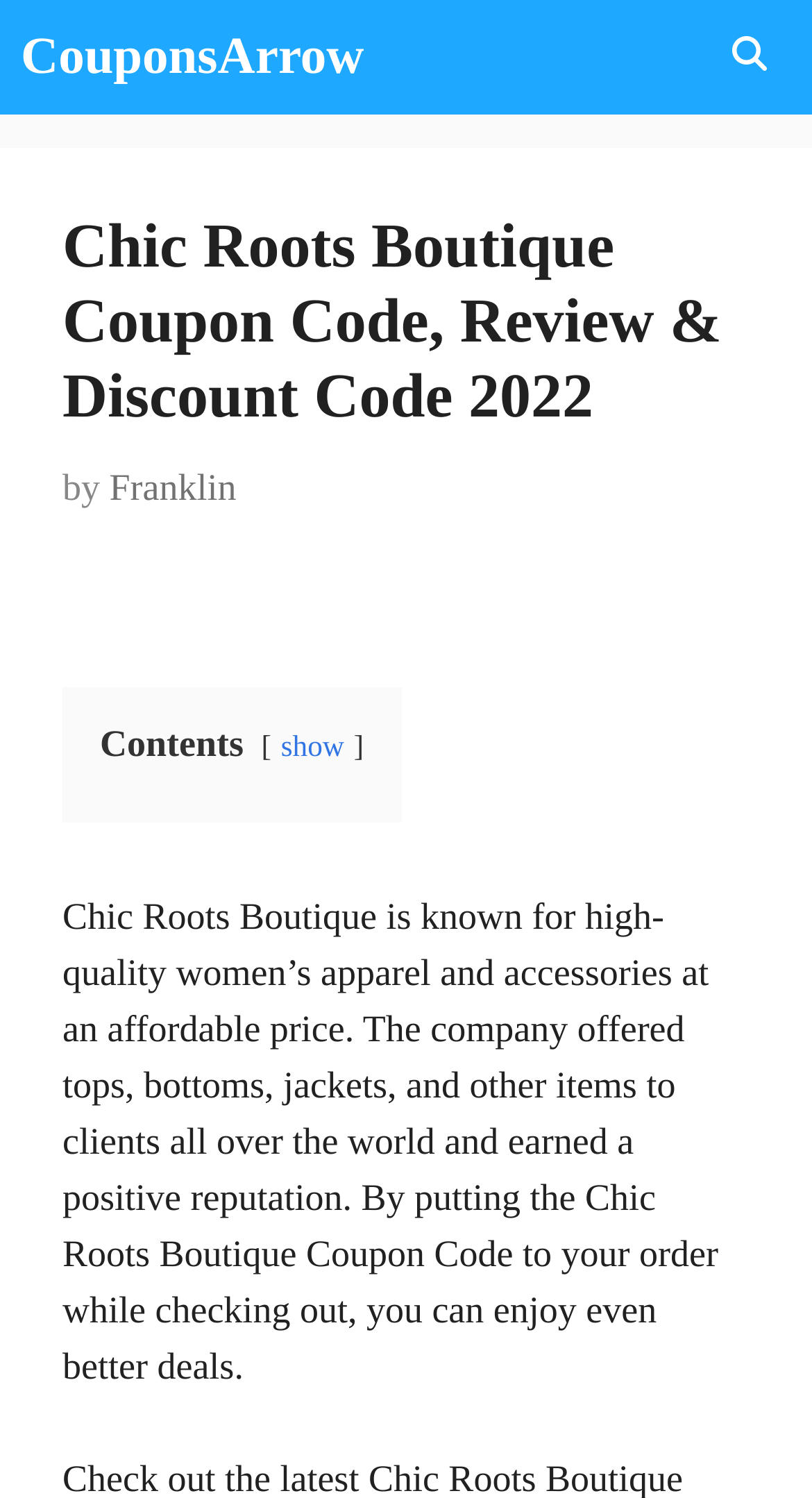Provide your answer in one word or a succinct phrase for the question: 
What is the purpose of the 'show' link?

To show contents